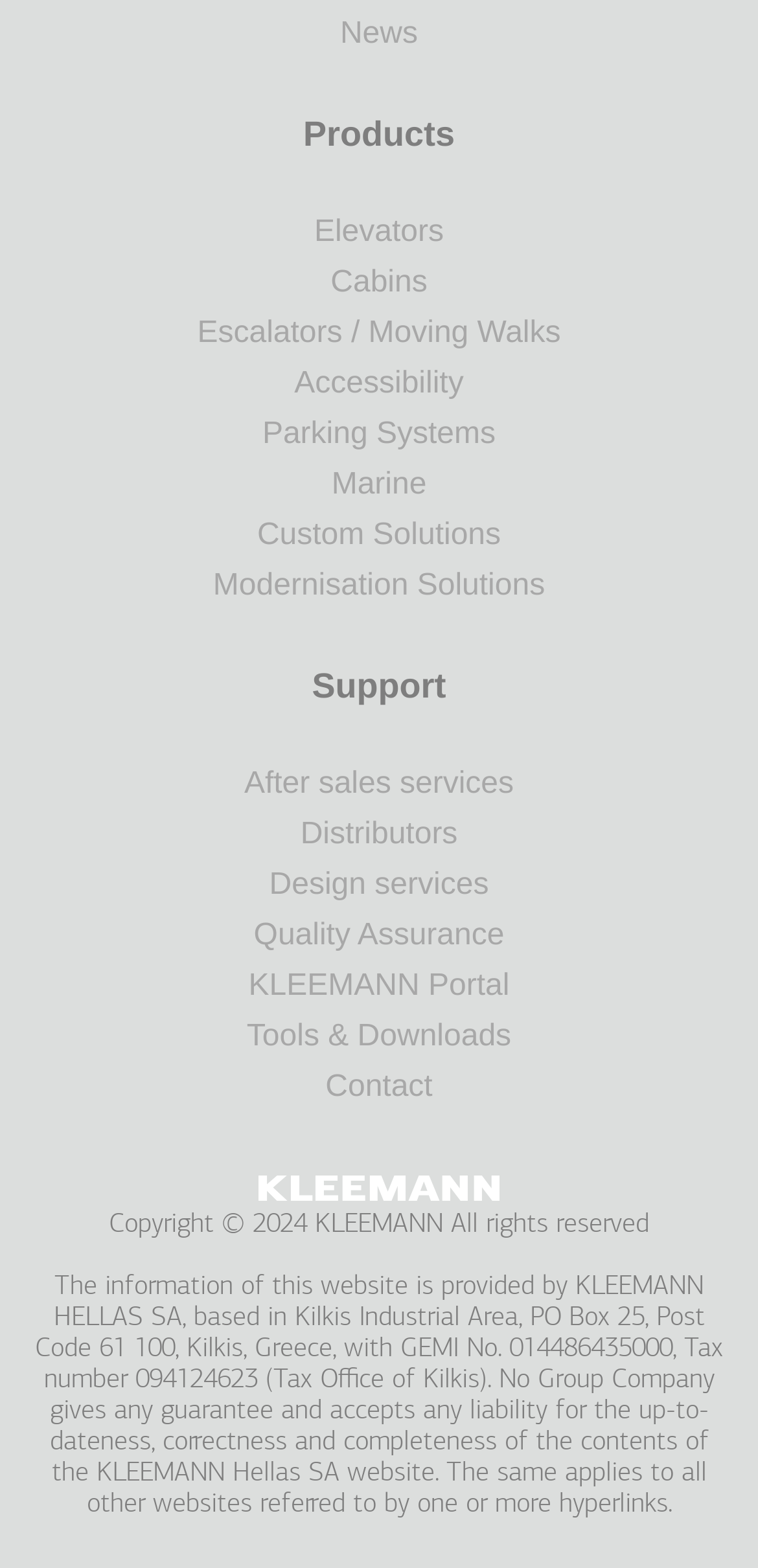Refer to the screenshot and give an in-depth answer to this question: What is the purpose of the KLEEMANN Portal?

Although I can see a link to the KLEEMANN Portal, there is no clear information on the current page about its purpose or what it is used for.